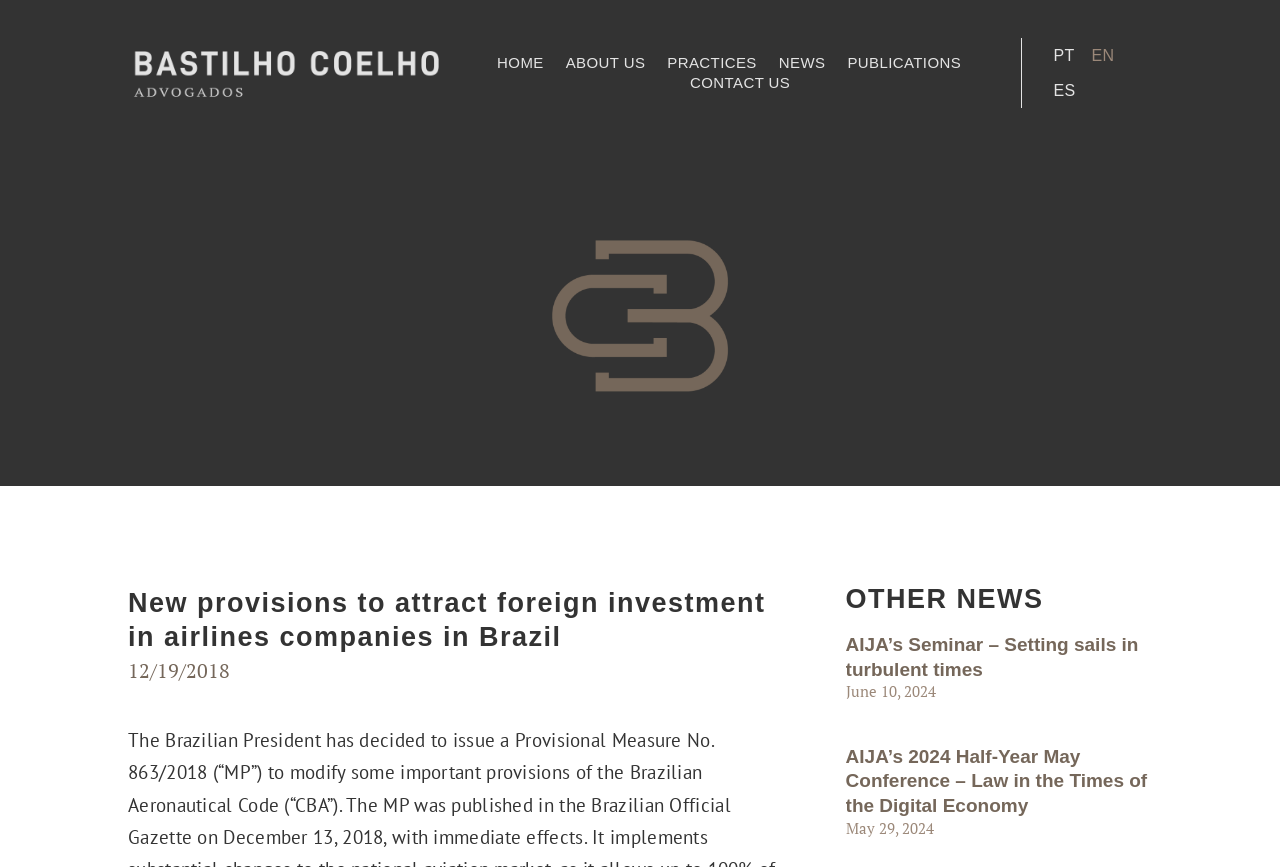Determine the bounding box coordinates of the clickable region to follow the instruction: "view news".

[0.608, 0.061, 0.645, 0.084]